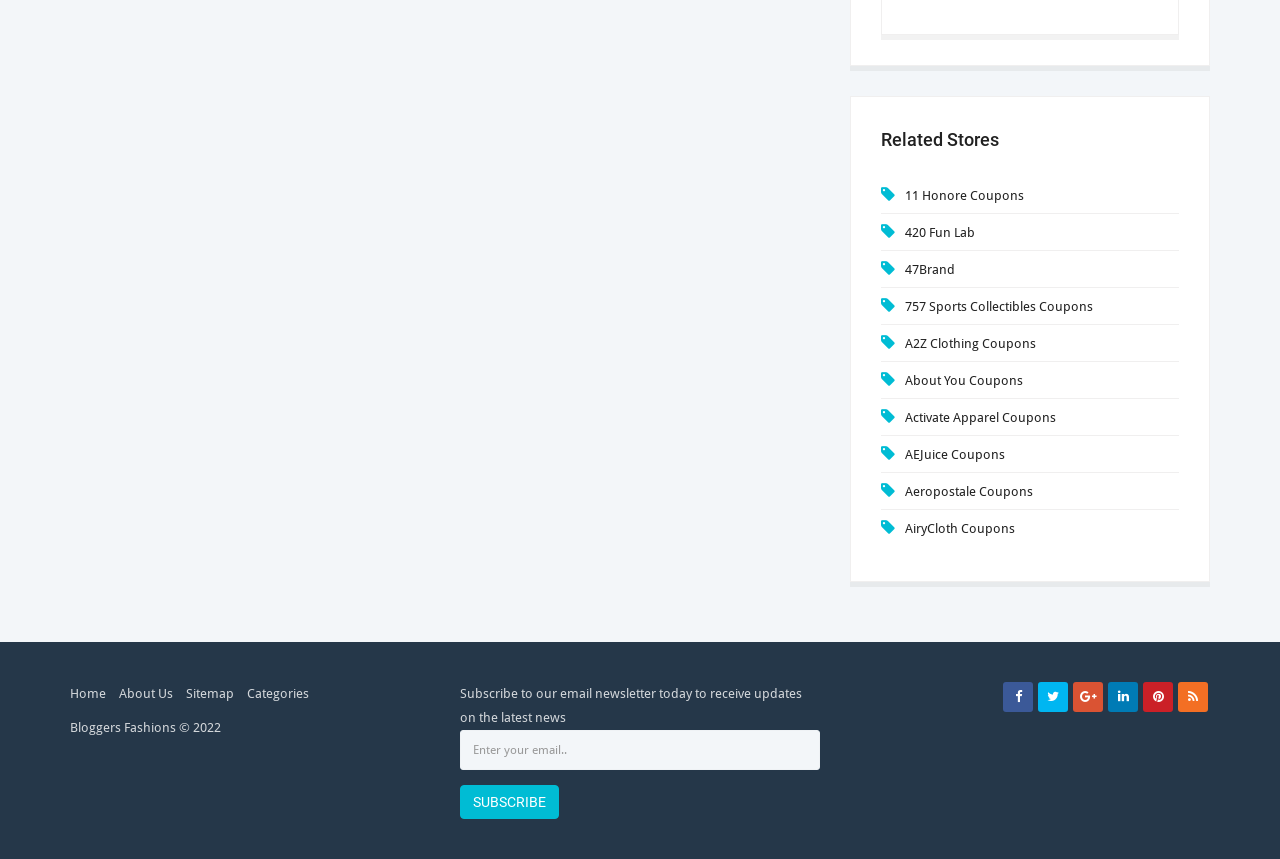How many links are under 'Related Stores'?
Answer the question using a single word or phrase, according to the image.

10